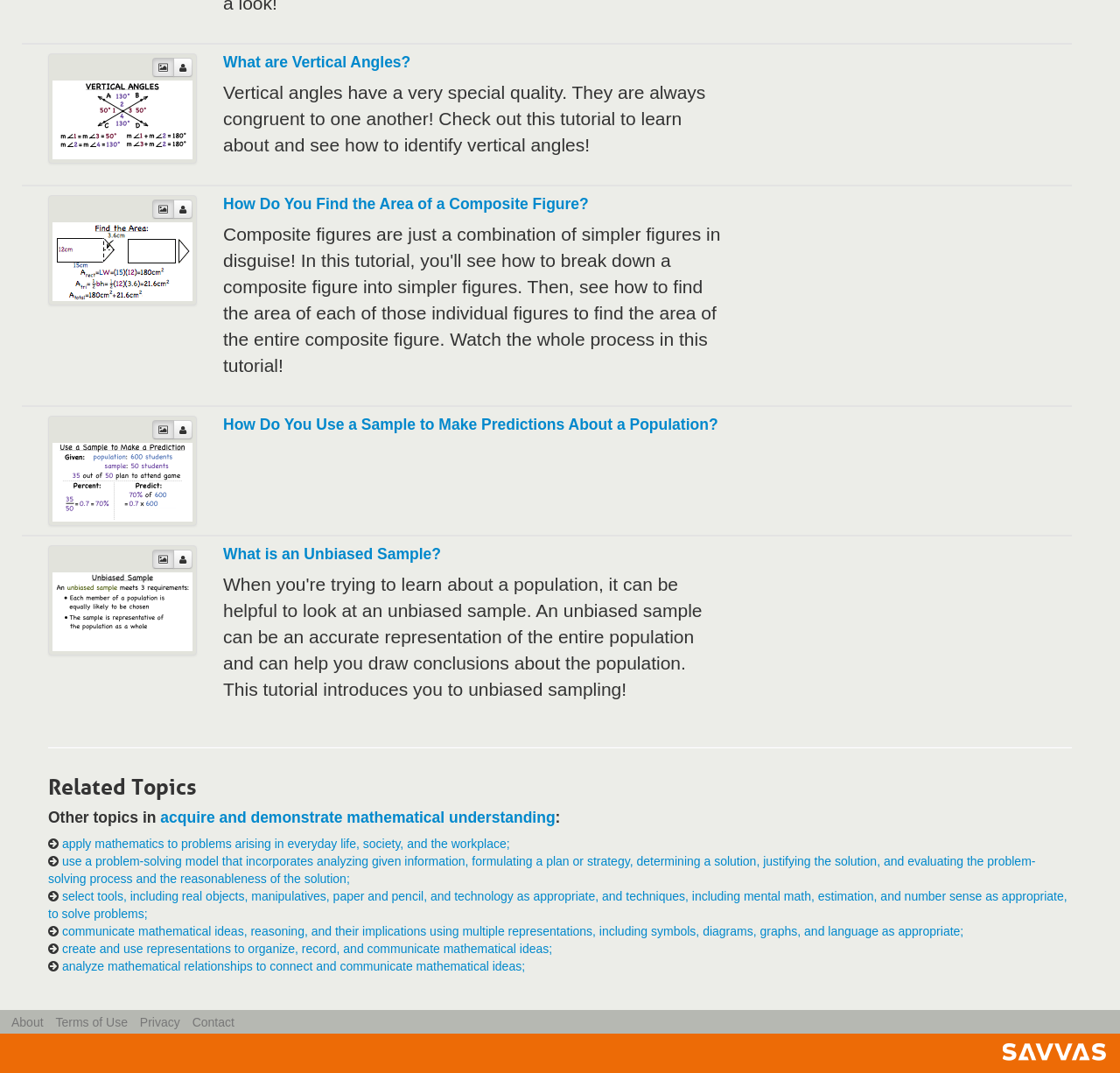How many headings are there on the webpage?
Look at the screenshot and provide an in-depth answer.

There are 5 headings on the webpage, each corresponding to a different topic or section, including 'What are Vertical Angles?', 'How Do You Find the Area of a Composite Figure?', 'How Do You Use a Sample to Make Predictions About a Population?', 'What is an Unbiased Sample?', and 'Related Topics'.